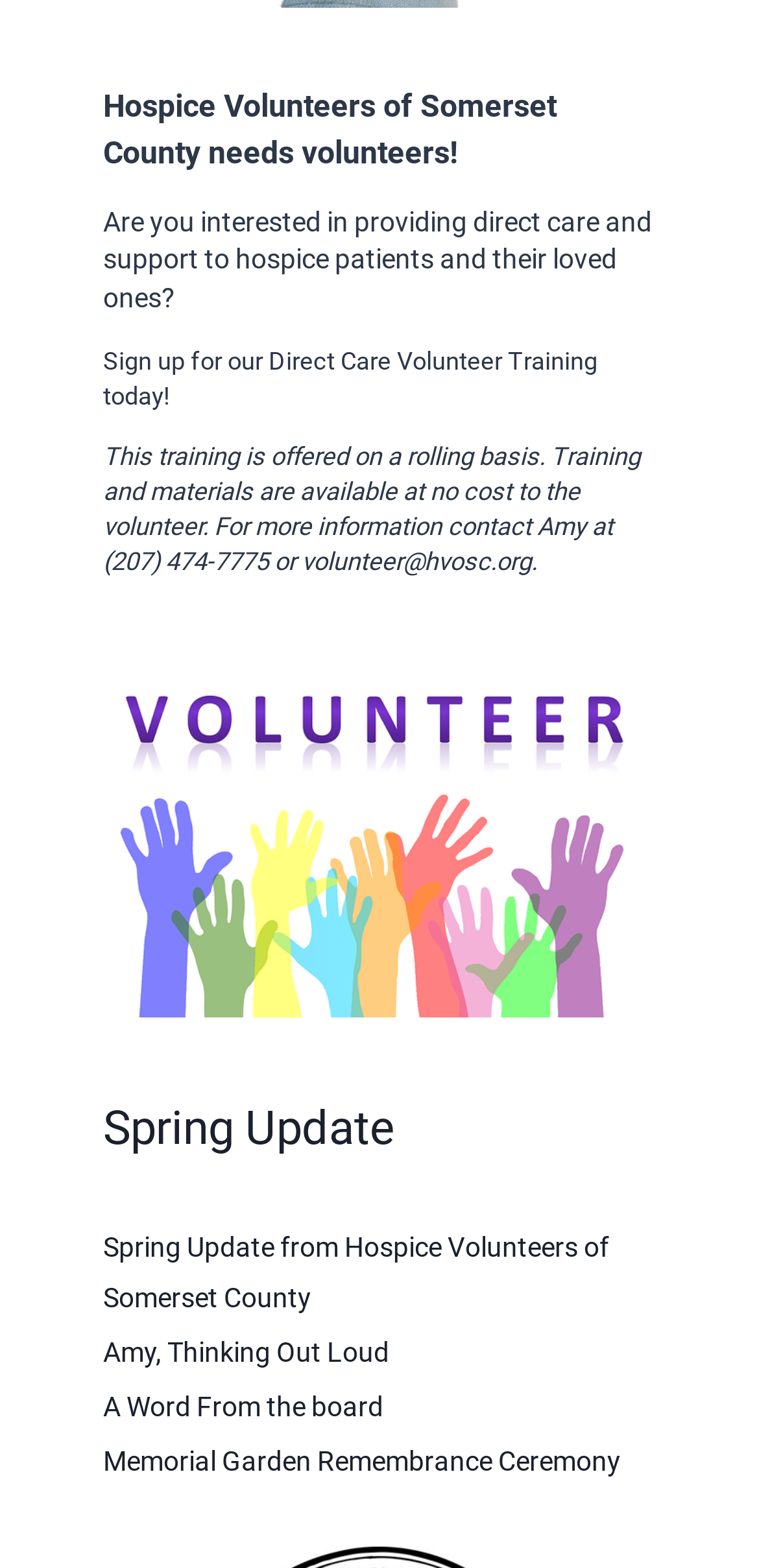Analyze the image and answer the question with as much detail as possible: 
How can one get more information about the training?

The contact information is provided in the third StaticText element, which says 'For more information contact Amy at (207) 474-7775 or volunteer@hvosc.org'.